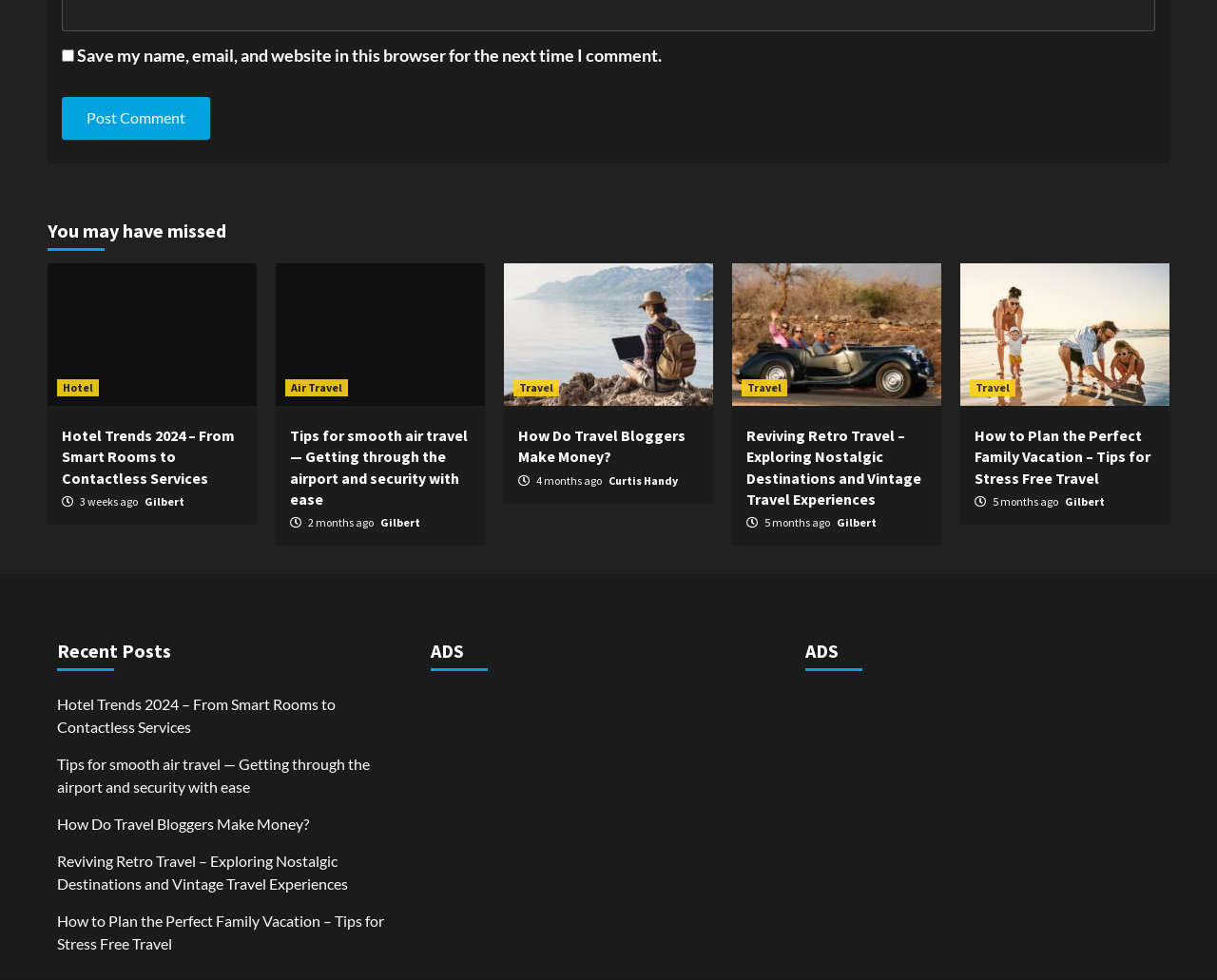Respond to the following question using a concise word or phrase: 
How many figures are on the webpage?

5